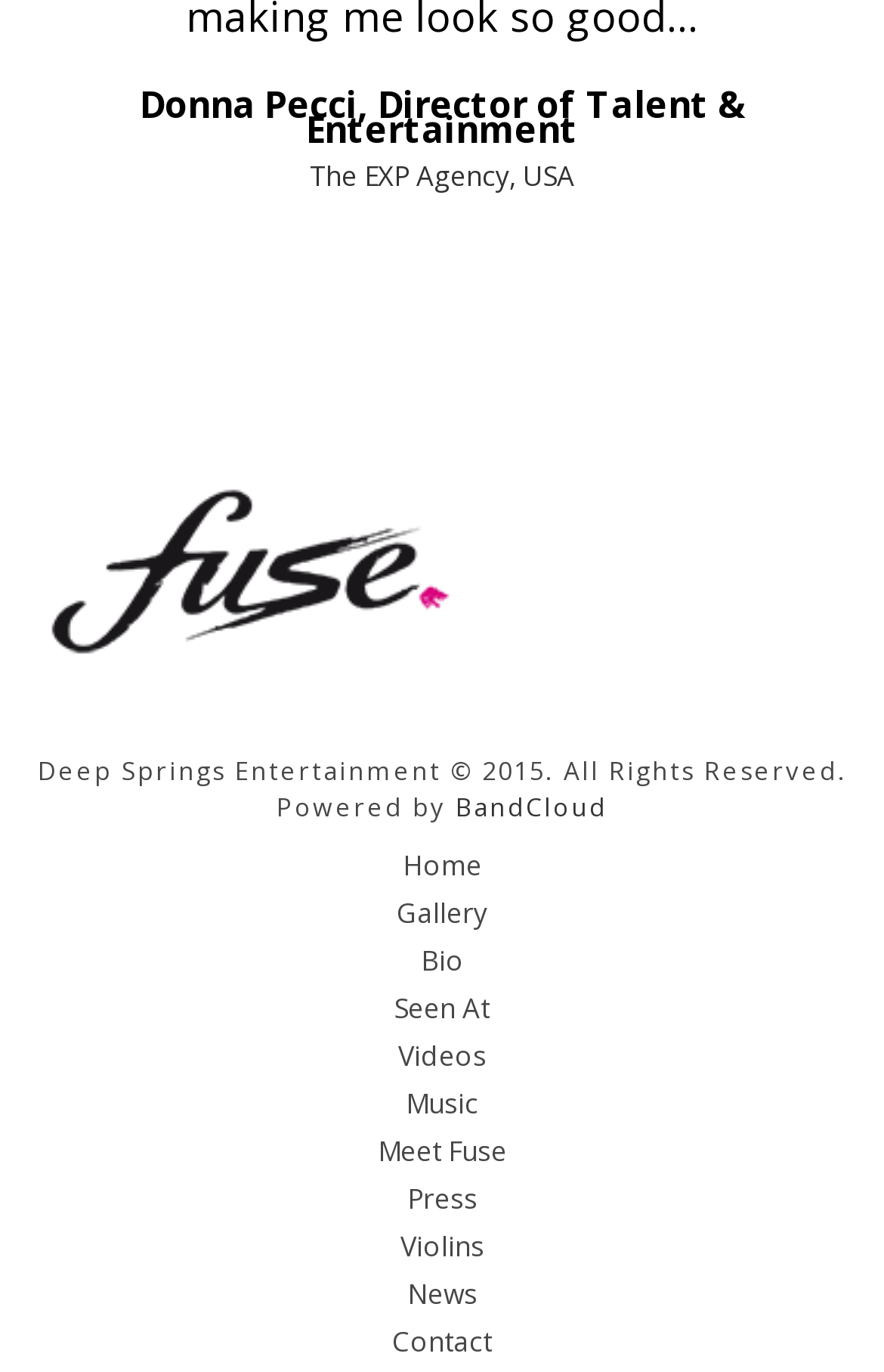What is the name of the agency?
Please provide an in-depth and detailed response to the question.

The webpage contains a static text element with the content 'The EXP Agency, USA', which indicates that the agency's name is The EXP Agency, USA.